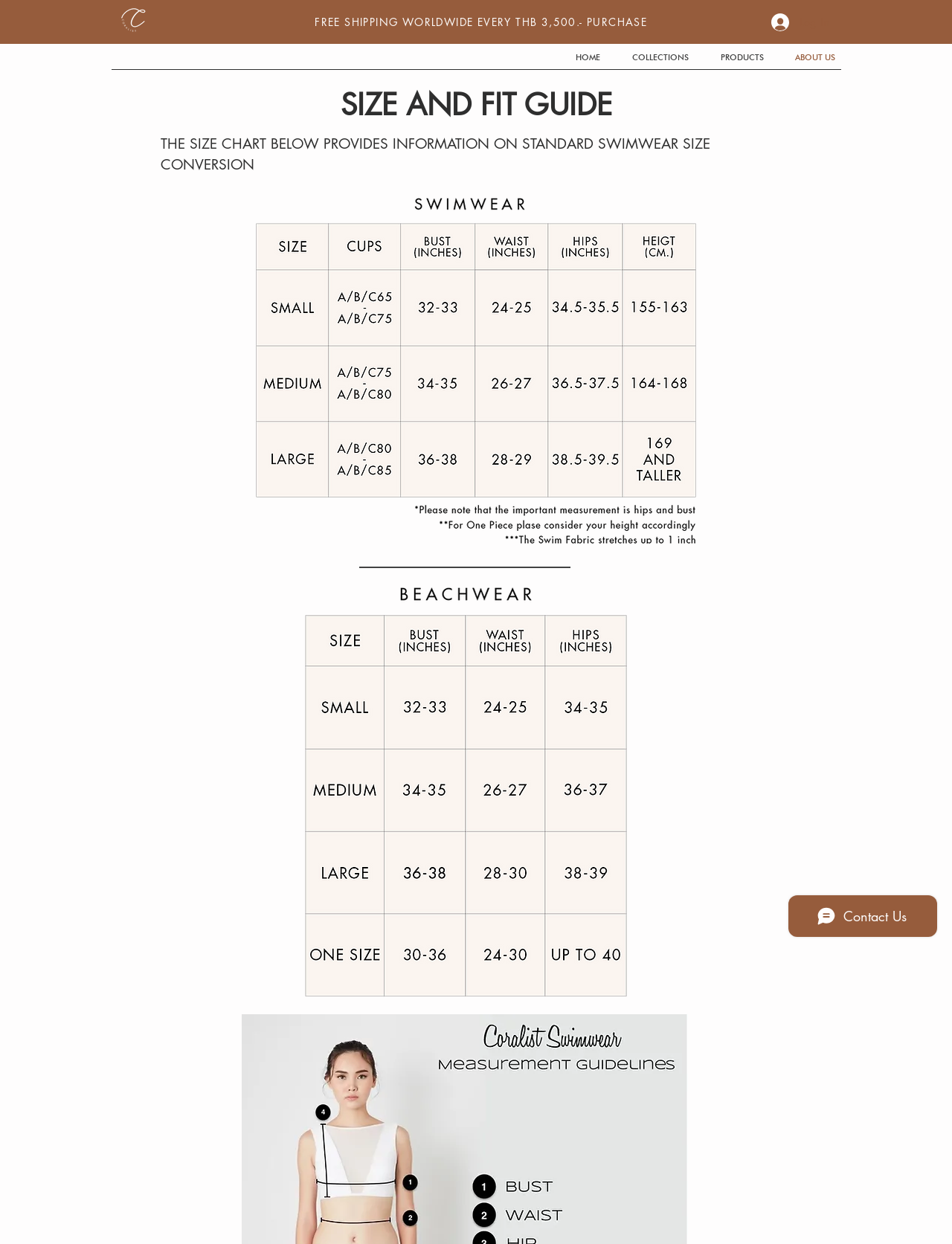Please determine the bounding box coordinates for the element with the description: "ABOUT US".

[0.823, 0.036, 0.898, 0.056]